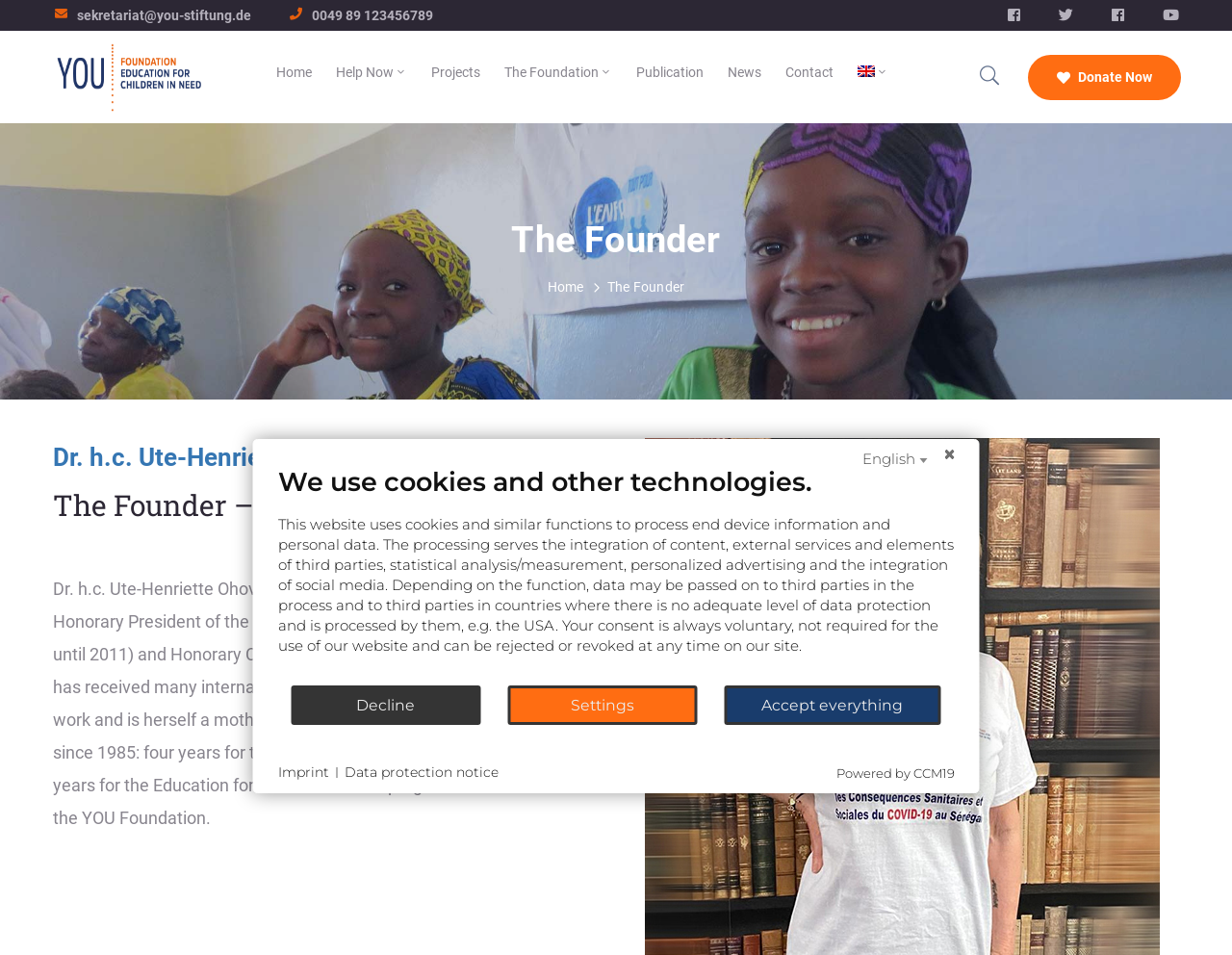Identify the bounding box coordinates for the UI element described as: "sekretariat@you-stiftung.de".

[0.062, 0.008, 0.204, 0.024]